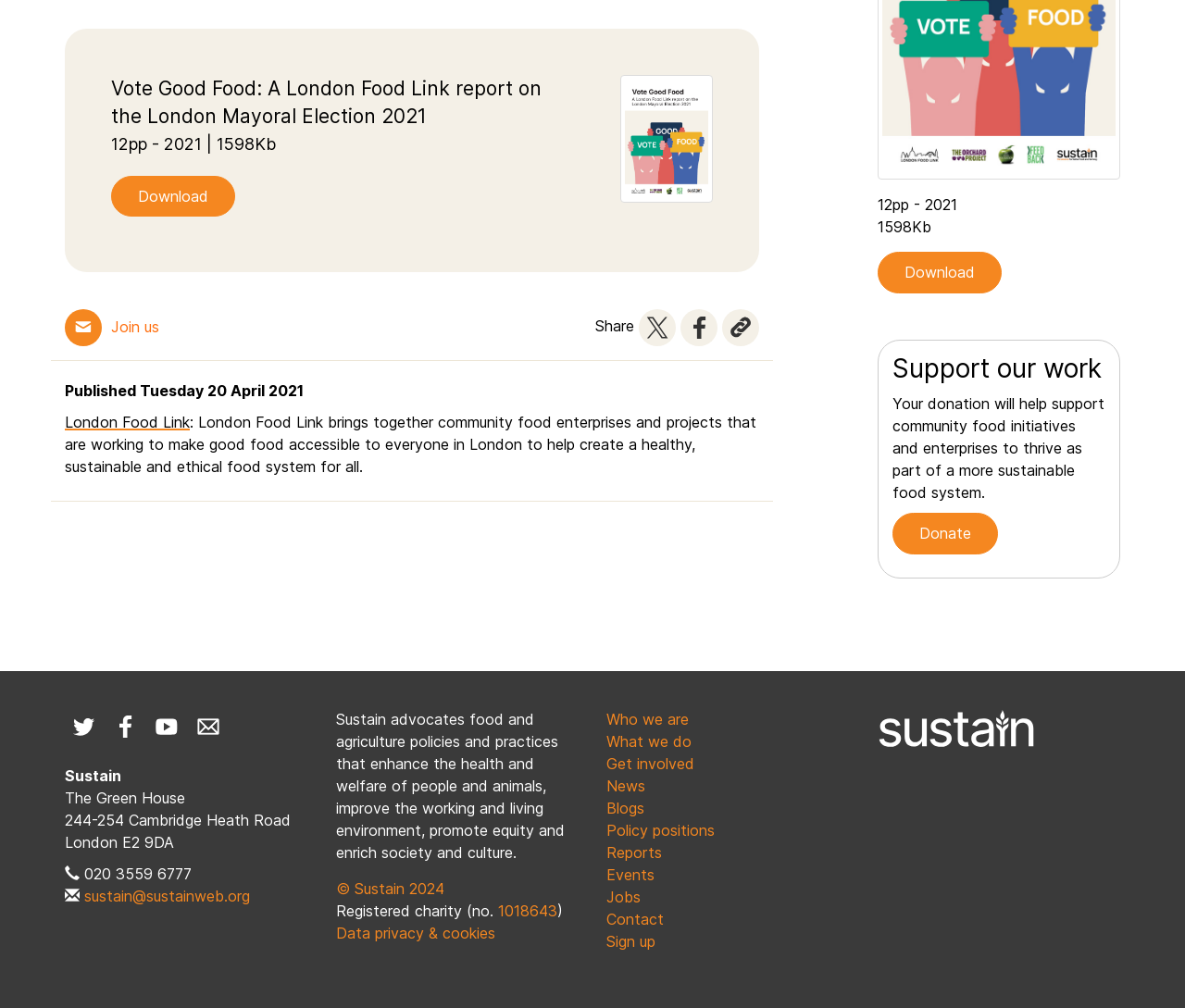Return the bounding box coordinates of the UI element that corresponds to this description: "© Sustain 2024". The coordinates must be given as four float numbers in the range of 0 and 1, [left, top, right, bottom].

[0.283, 0.872, 0.375, 0.891]